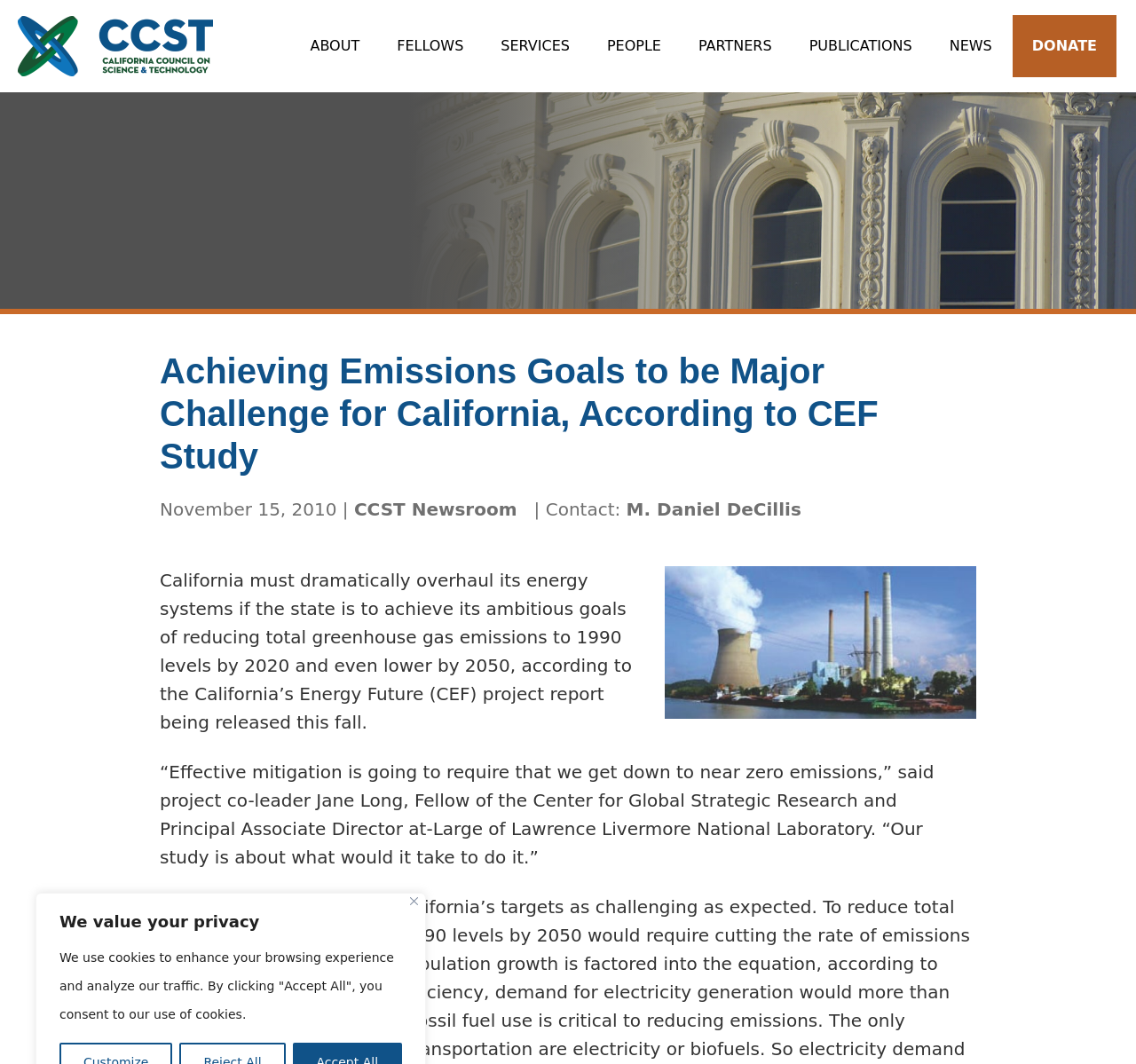Extract the bounding box coordinates for the described element: "CCST Newsroom". The coordinates should be represented as four float numbers between 0 and 1: [left, top, right, bottom].

[0.312, 0.469, 0.455, 0.489]